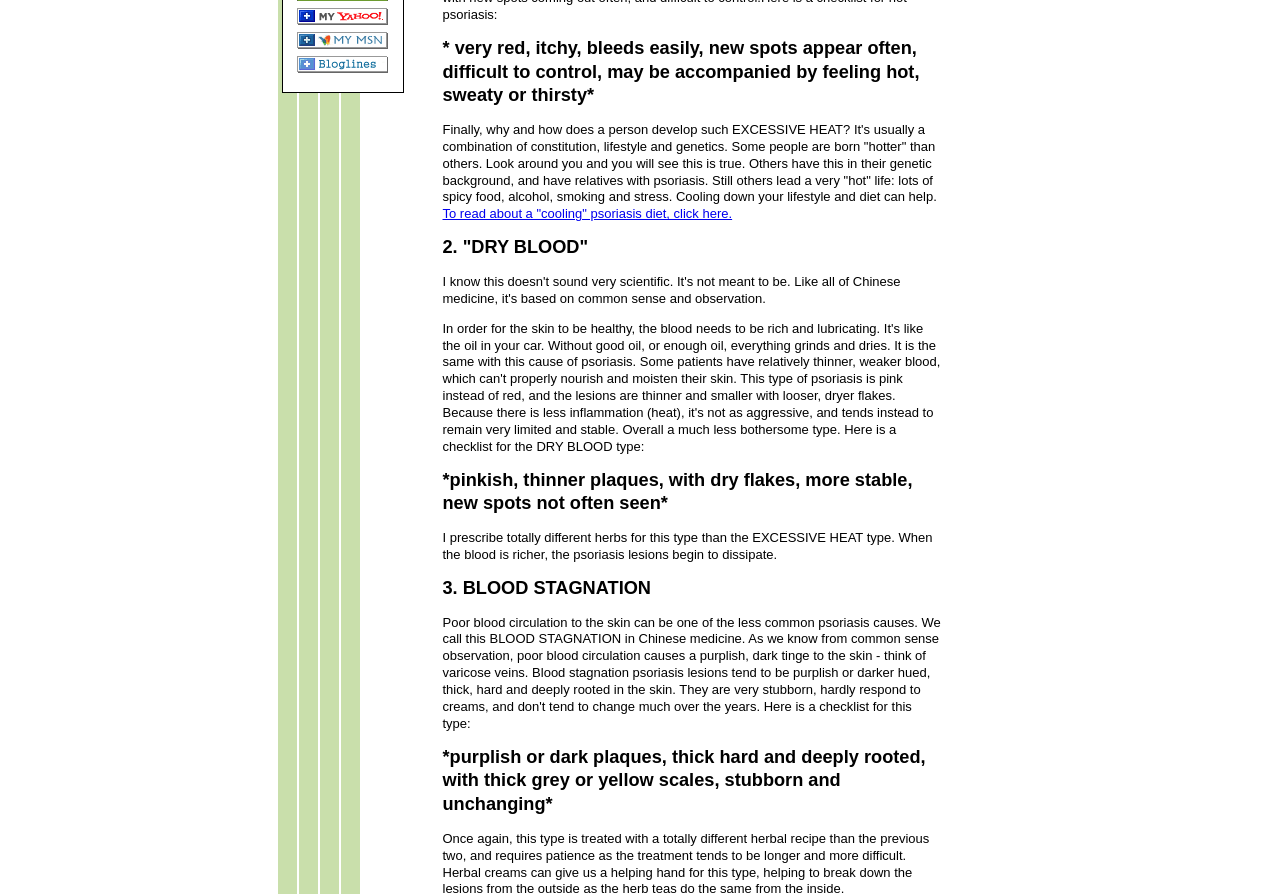Given the description "alt="Add to My Yahoo!"", determine the bounding box of the corresponding UI element.

[0.232, 0.016, 0.303, 0.033]